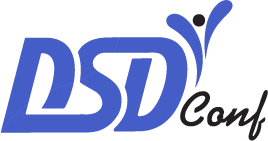Describe the image with as much detail as possible.

The image features the logo of "Dsd Conf," presented in a modern and dynamic style. The prominent blue color is used for the letters "DSD," conveying a sense of professionalism and trust. Accompanying the acronym, the word "Conf" is styled in a sleek black font, indicating its association with a conference or event. Above the letters, an abstract figure in blue, reminiscent of a person in motion, symbolizes energy and forward-thinking, highlighting the innovative spirit of the conference. This logo represents a platform for sharing knowledge and insights, particularly in the realm of technology and translation, appealing to professionals seeking to enhance their skills and learn from industry experts.